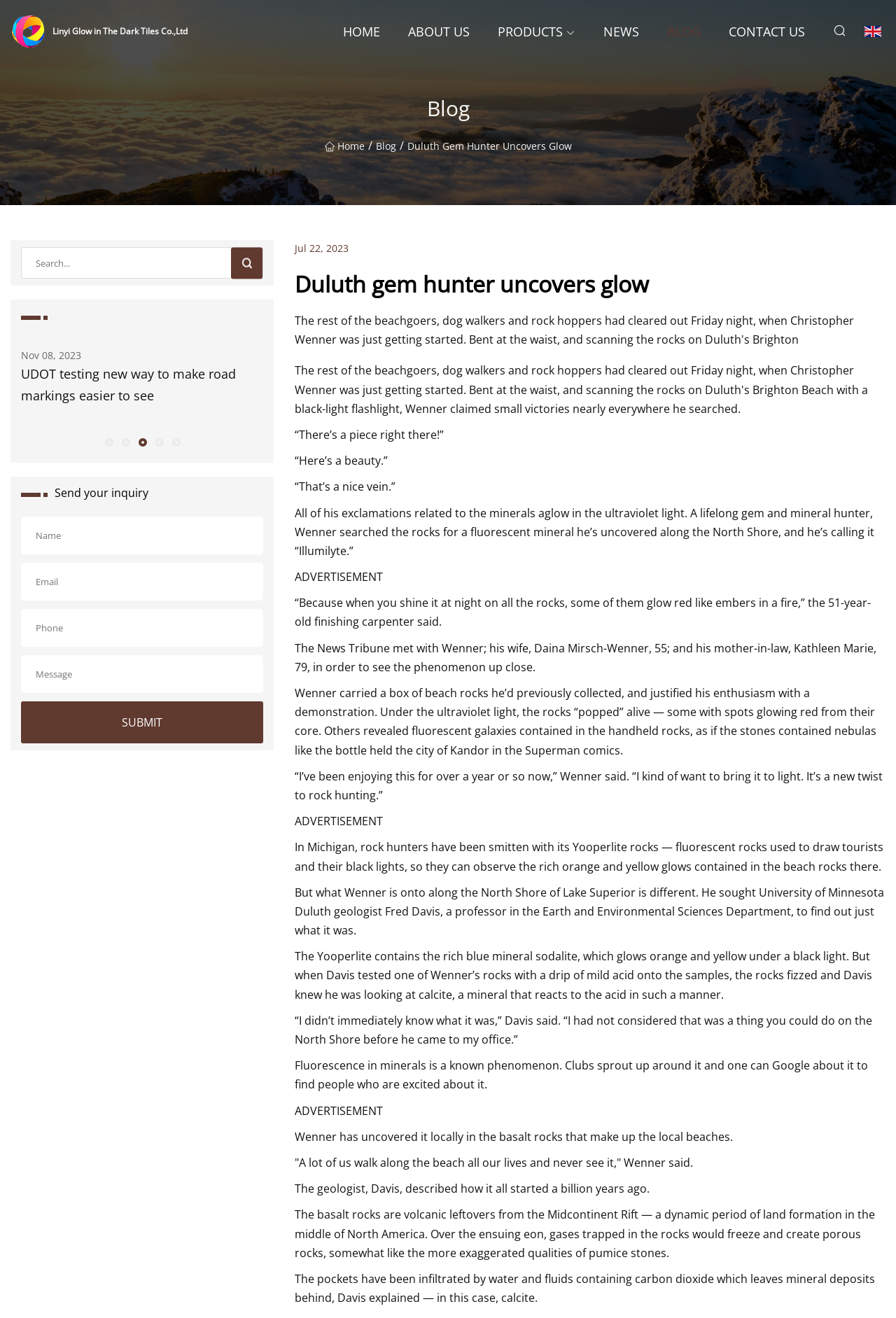Identify the bounding box coordinates for the UI element that matches this description: "News".

[0.673, 0.0, 0.713, 0.048]